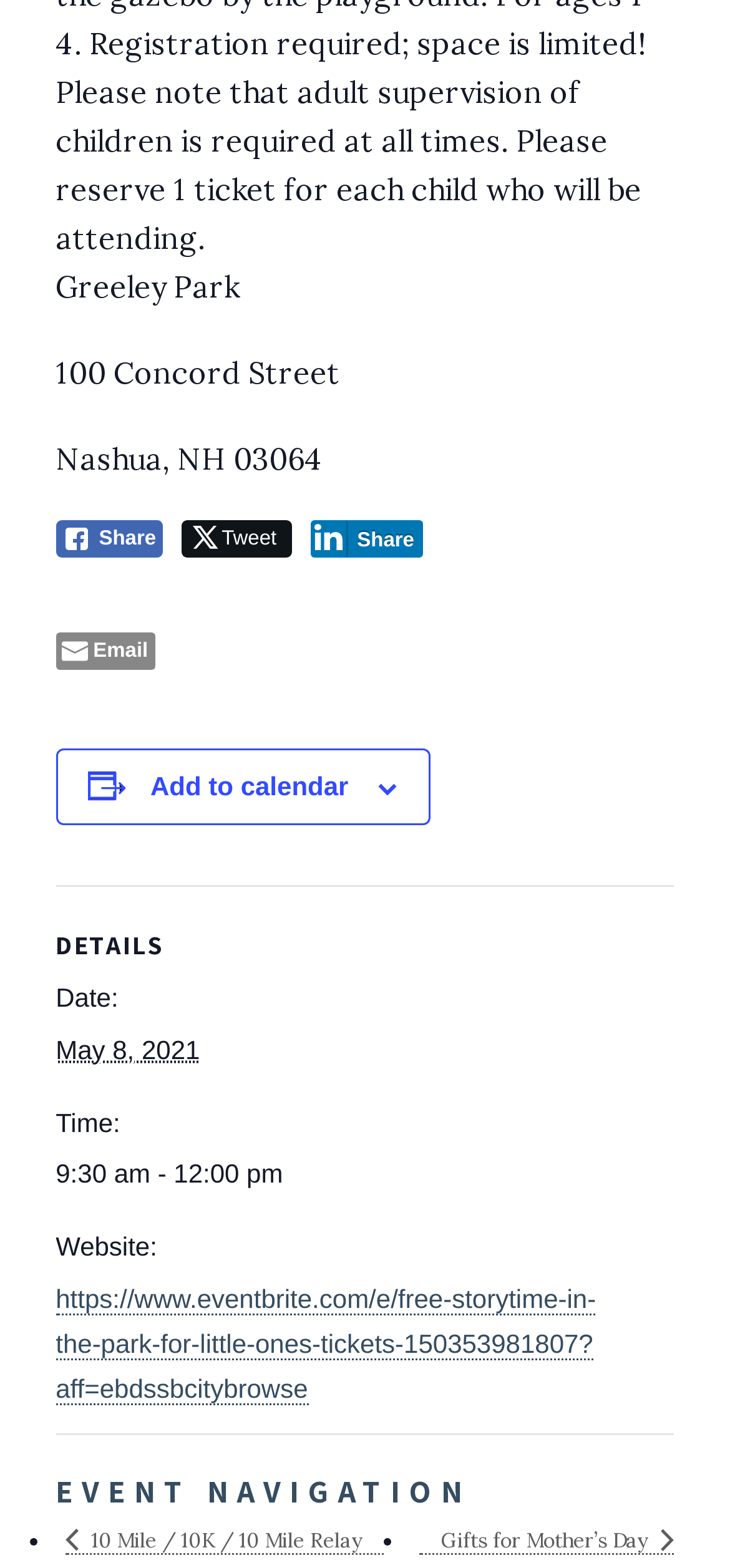Please provide the bounding box coordinates for the UI element as described: "Add to calendar". The coordinates must be four floats between 0 and 1, represented as [left, top, right, bottom].

[0.206, 0.492, 0.477, 0.511]